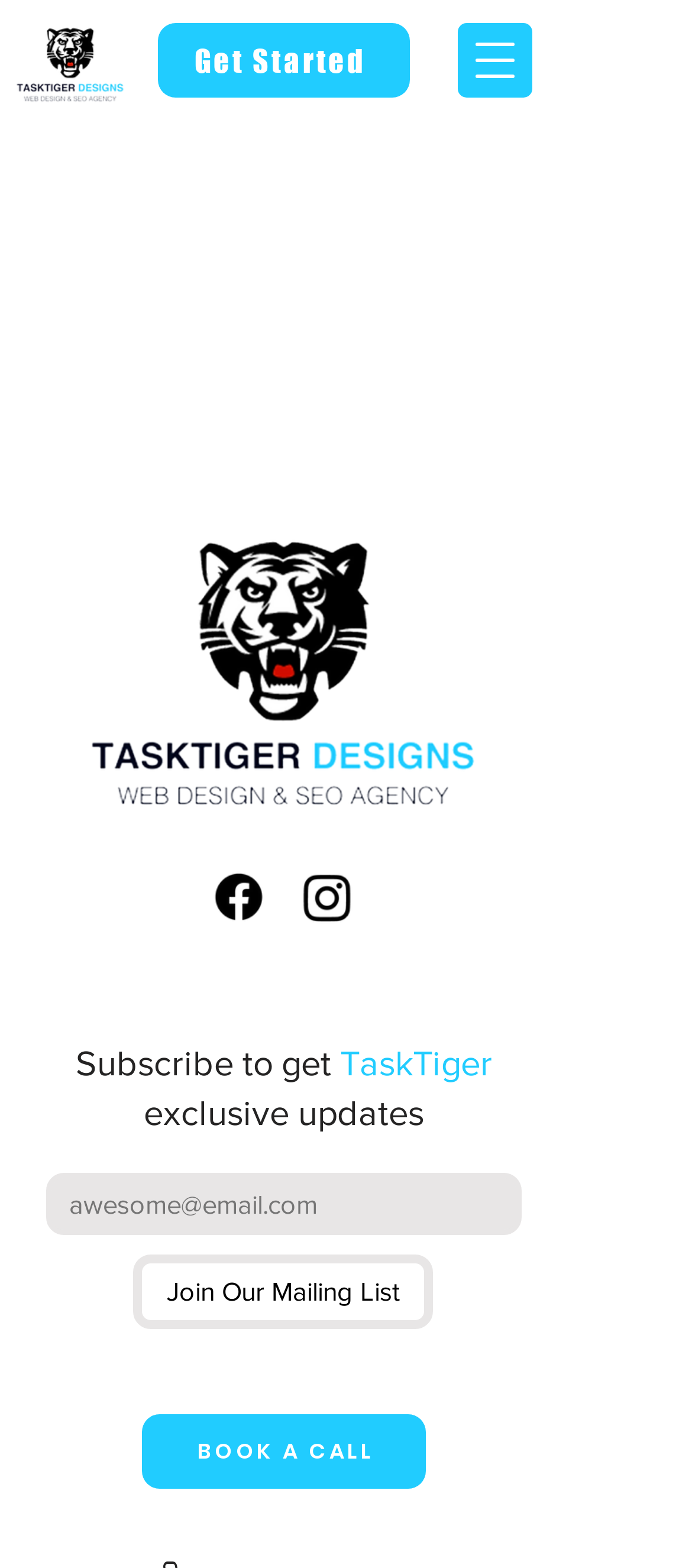What social media platforms are linked on the website?
Please provide a single word or phrase based on the screenshot.

Facebook and Instagram